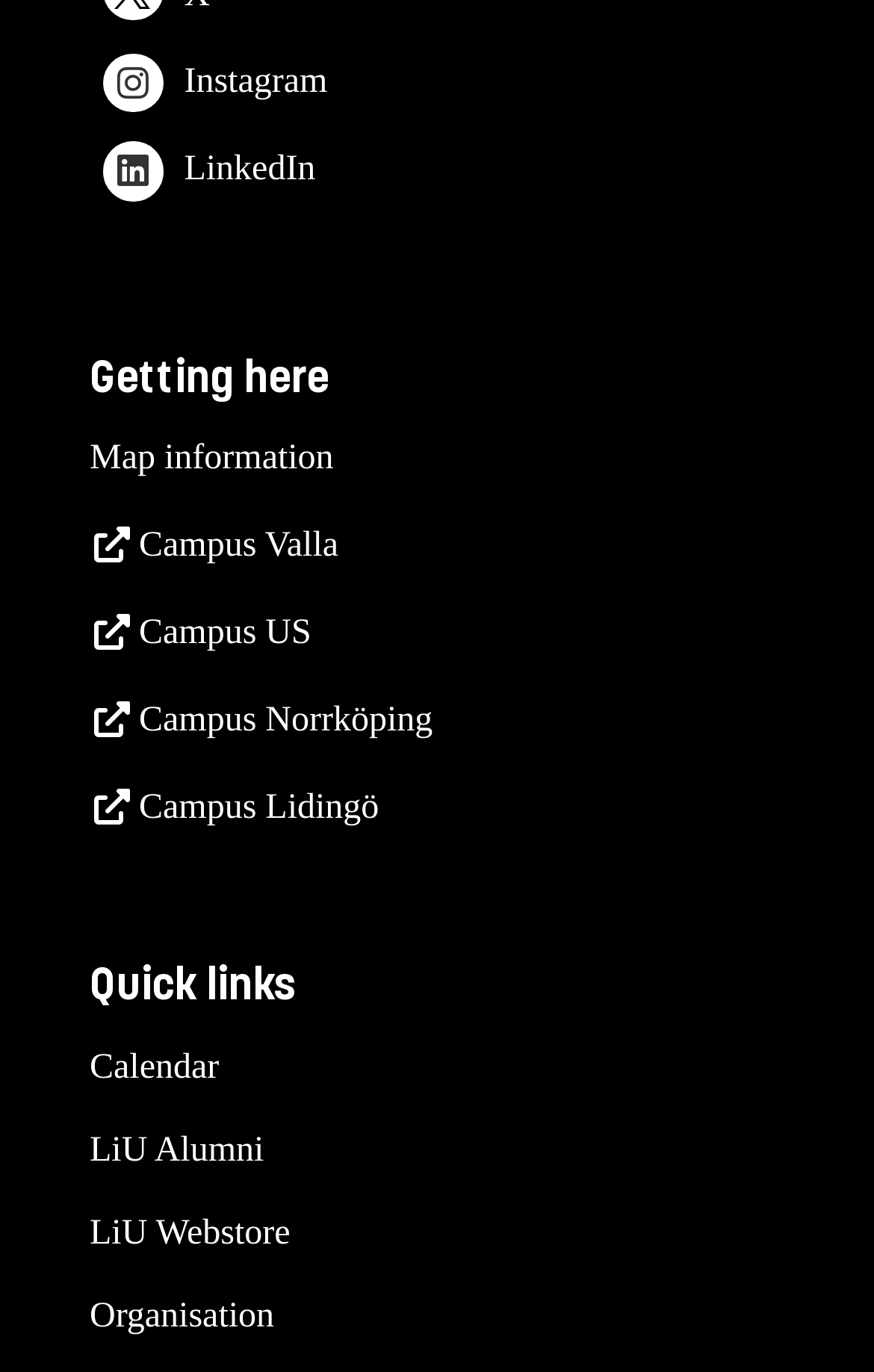Determine the bounding box coordinates for the area you should click to complete the following instruction: "Visit LiU Alumni".

[0.103, 0.824, 0.302, 0.852]